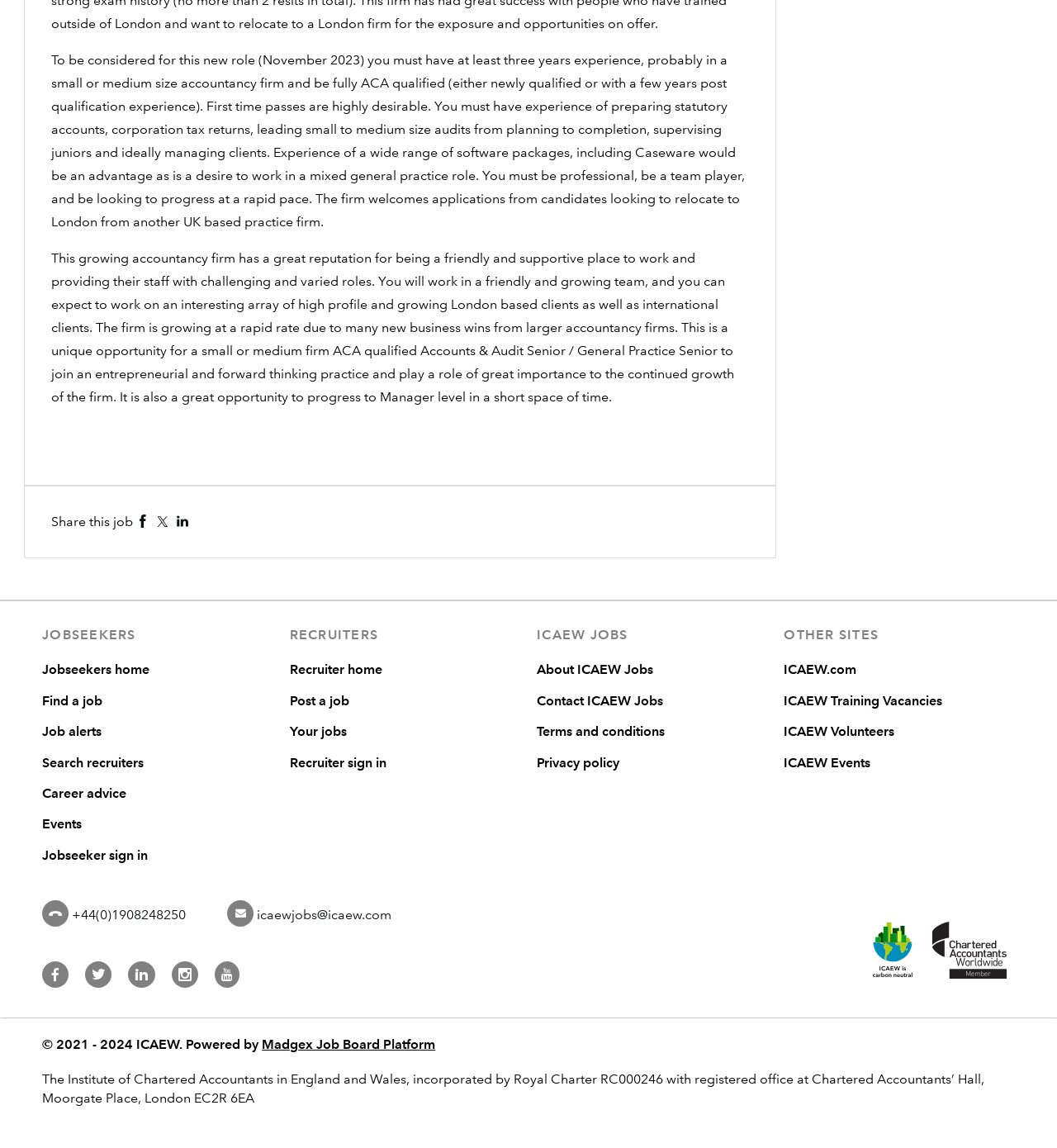Please locate the bounding box coordinates of the region I need to click to follow this instruction: "Contact ICAEW Jobs".

[0.508, 0.603, 0.627, 0.617]